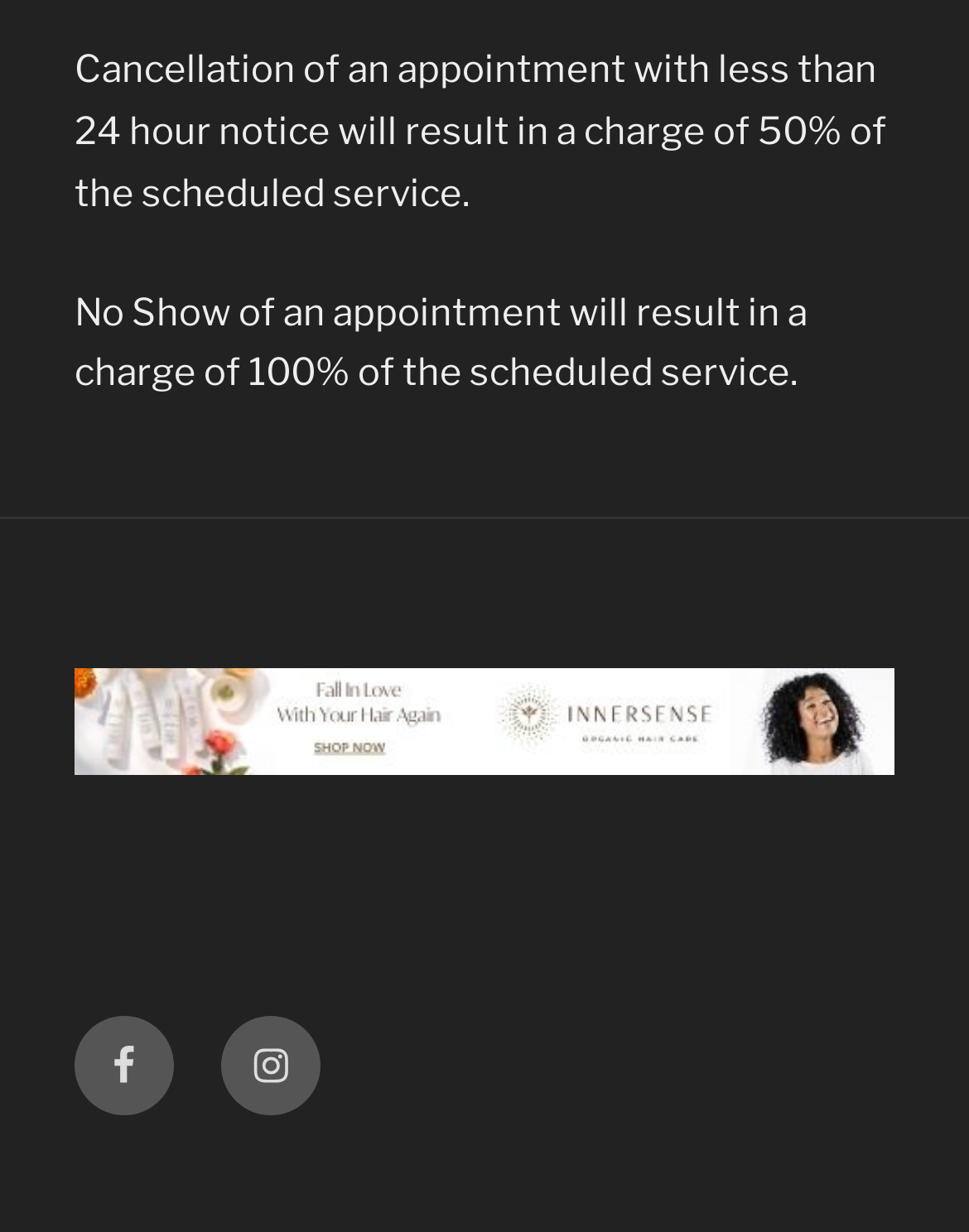How many static text elements are at the top of the webpage?
Please answer the question as detailed as possible.

At the top of the webpage, there are two static text elements, one stating the penalty for cancelling an appointment with less than 24 hours notice and another stating the consequence of not showing up for an appointment.